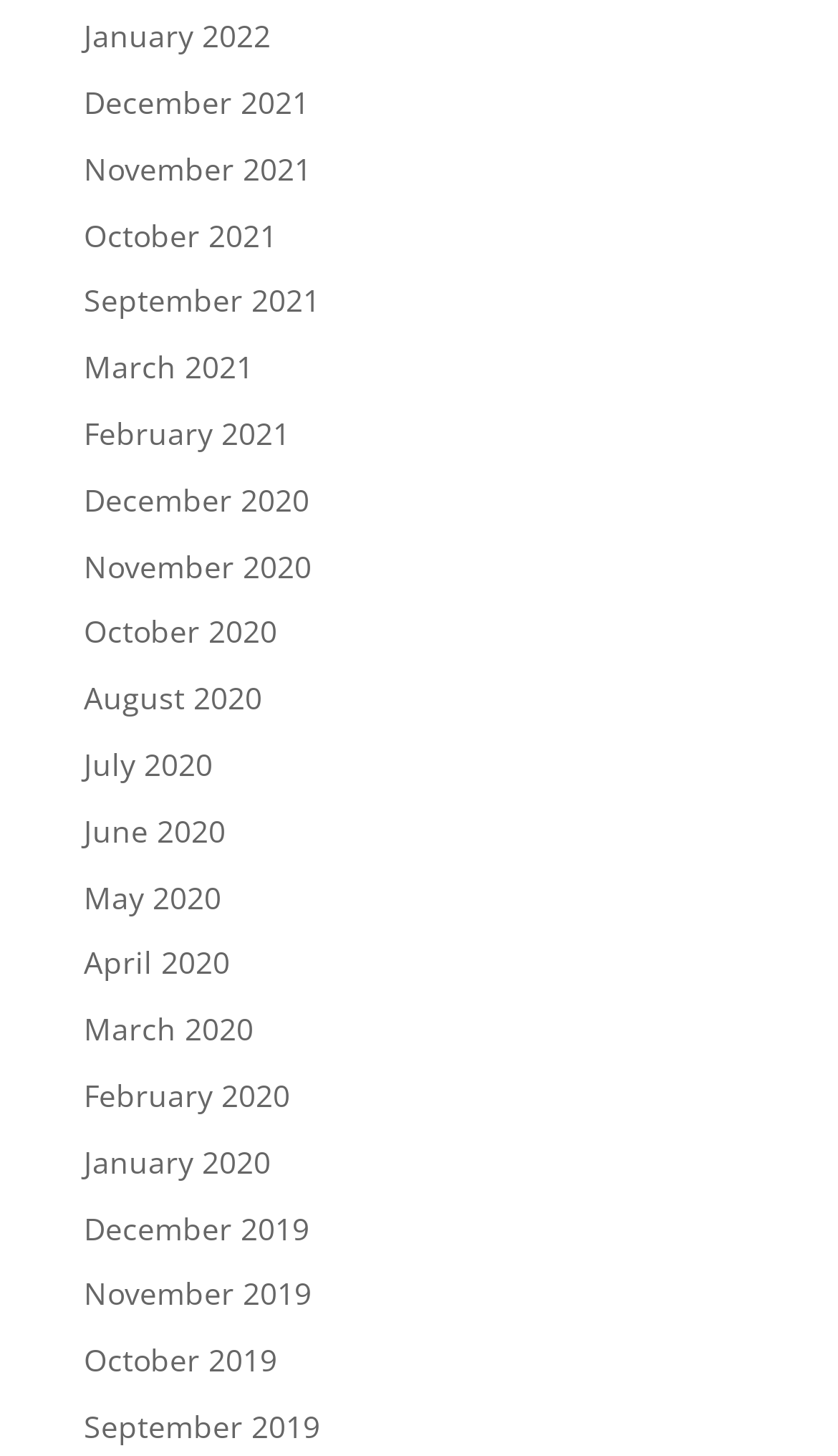What is the common format of the link texts?
Ensure your answer is thorough and detailed.

I observed that all the link texts follow a consistent format of 'Month Year', where 'Month' is the name of the month and 'Year' is the corresponding year.